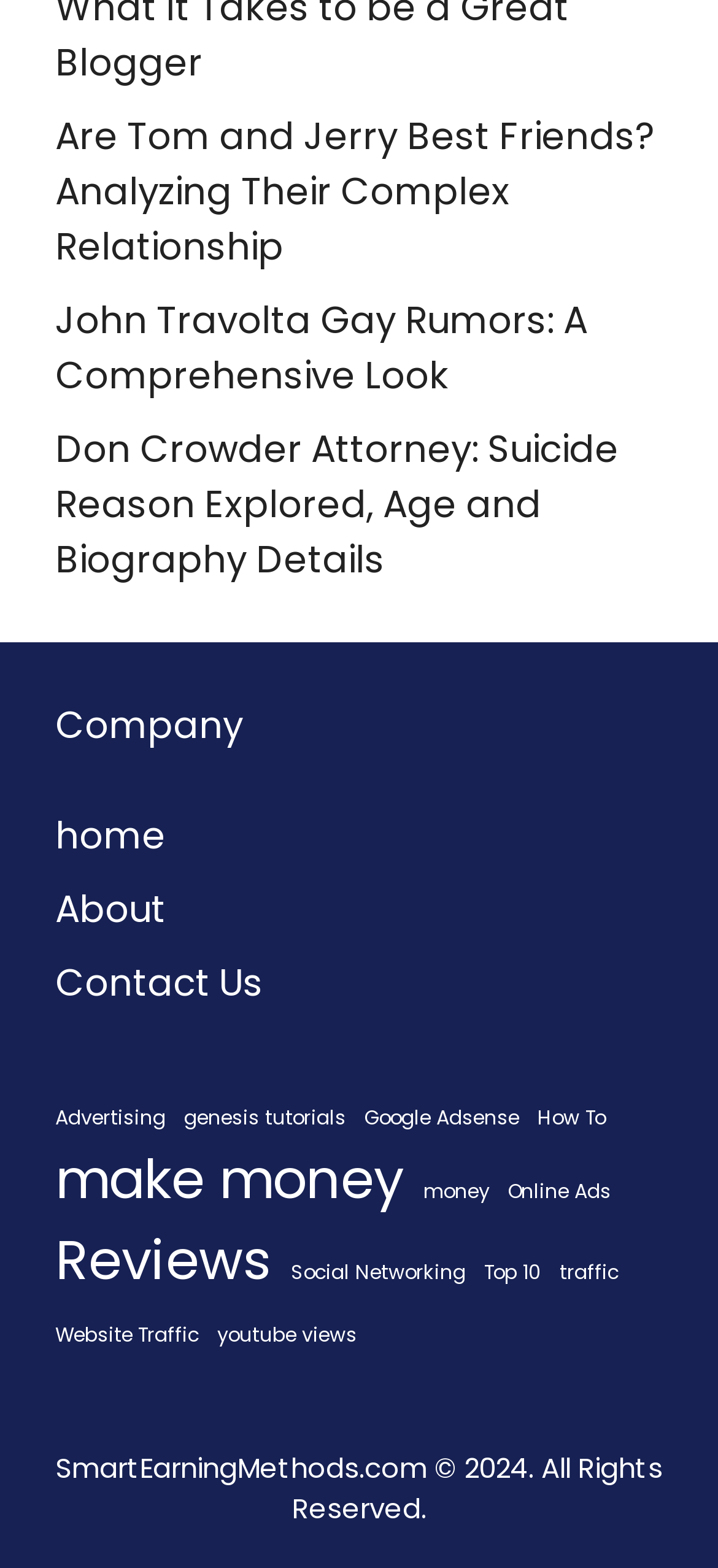Find the bounding box coordinates of the clickable element required to execute the following instruction: "View Vivint". Provide the coordinates as four float numbers between 0 and 1, i.e., [left, top, right, bottom].

None